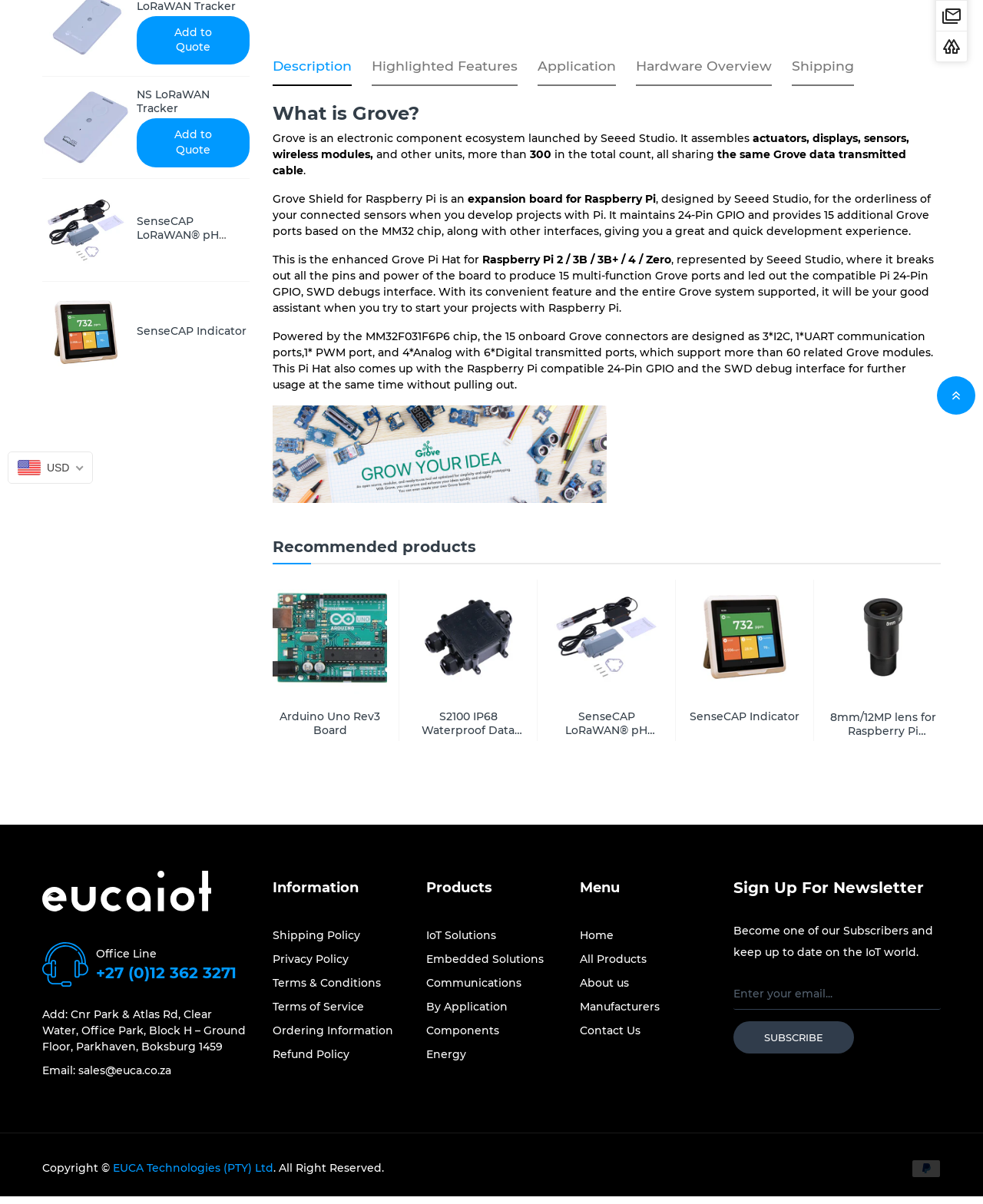Please provide the bounding box coordinates in the format (top-left x, top-left y, bottom-right x, bottom-right y). Remember, all values are floating point numbers between 0 and 1. What is the bounding box coordinate of the region described as: Description

[0.277, 0.045, 0.358, 0.071]